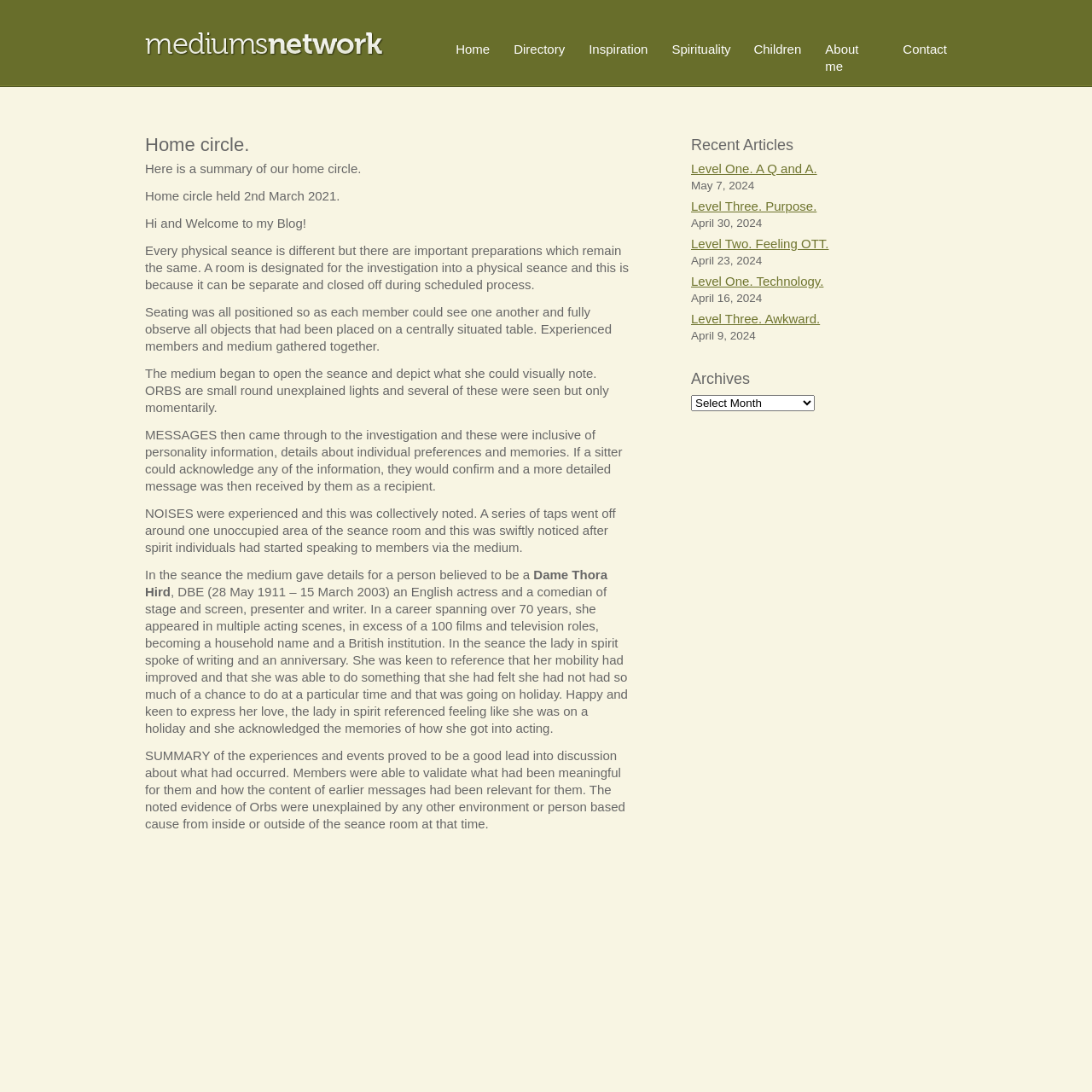What is the name of the network?
Refer to the image and provide a one-word or short phrase answer.

Mediums Network